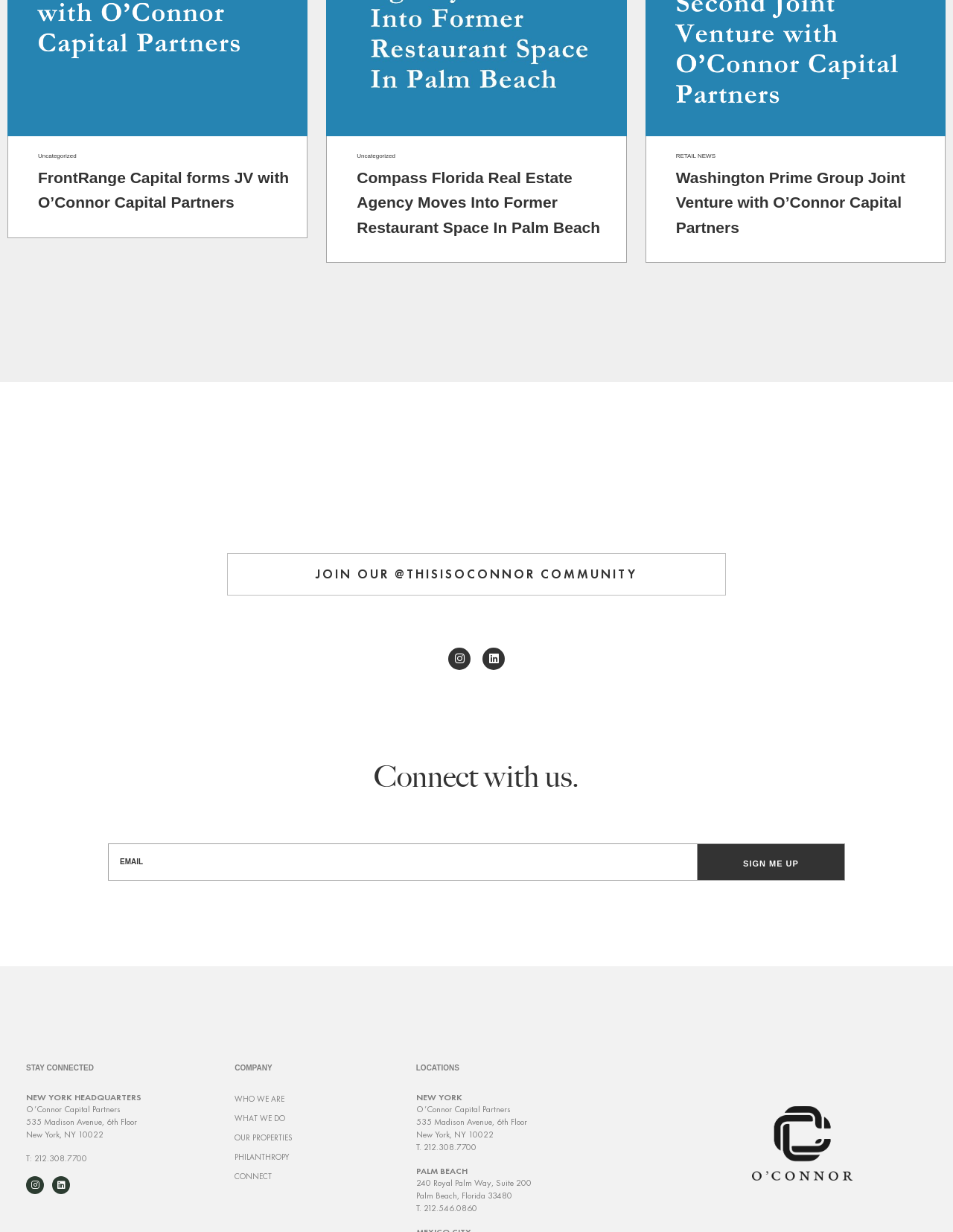Answer the following query with a single word or phrase:
What is the address of the New York headquarters?

535 Madison Avenue, 6th Floor New York, NY 10022